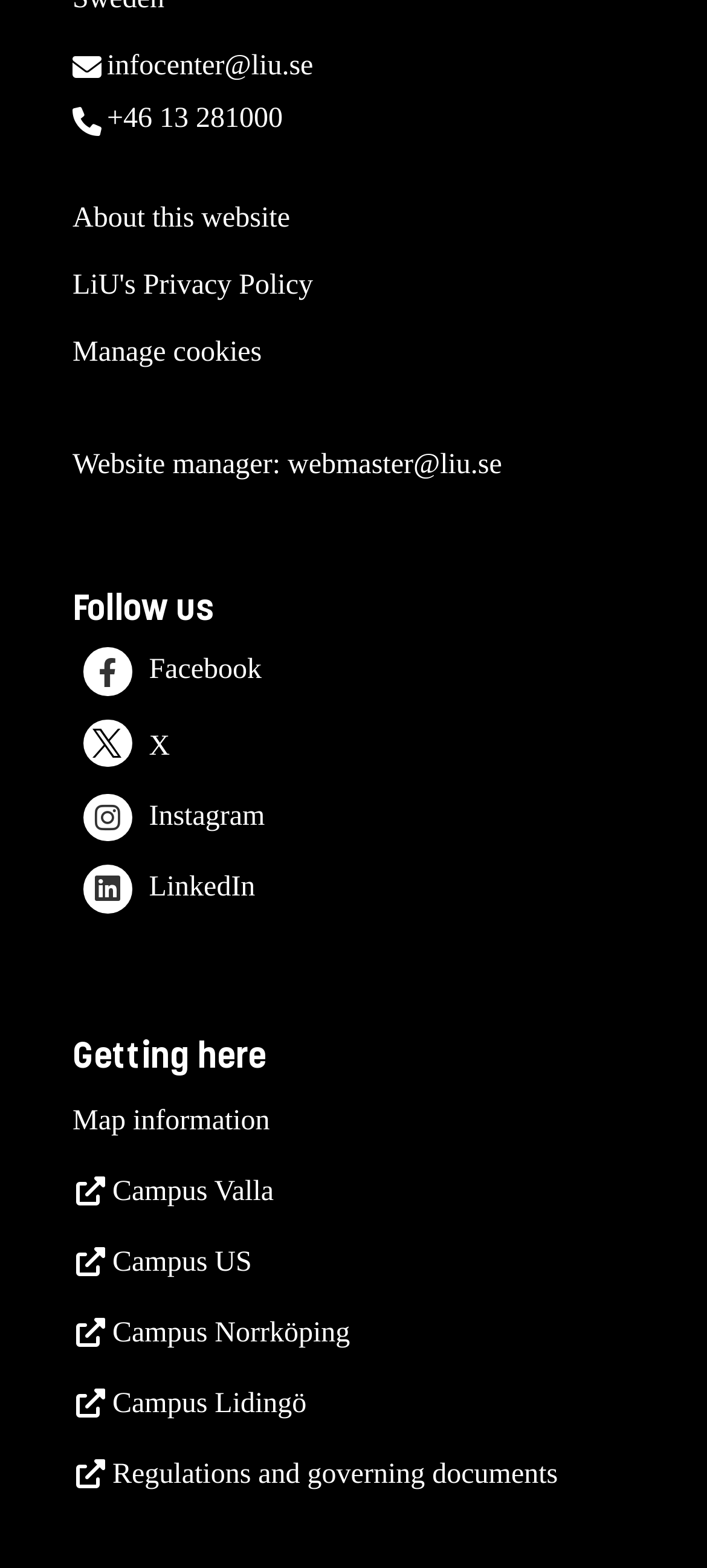Reply to the question with a single word or phrase:
What is the purpose of the 'Manage cookies' link?

To manage cookies